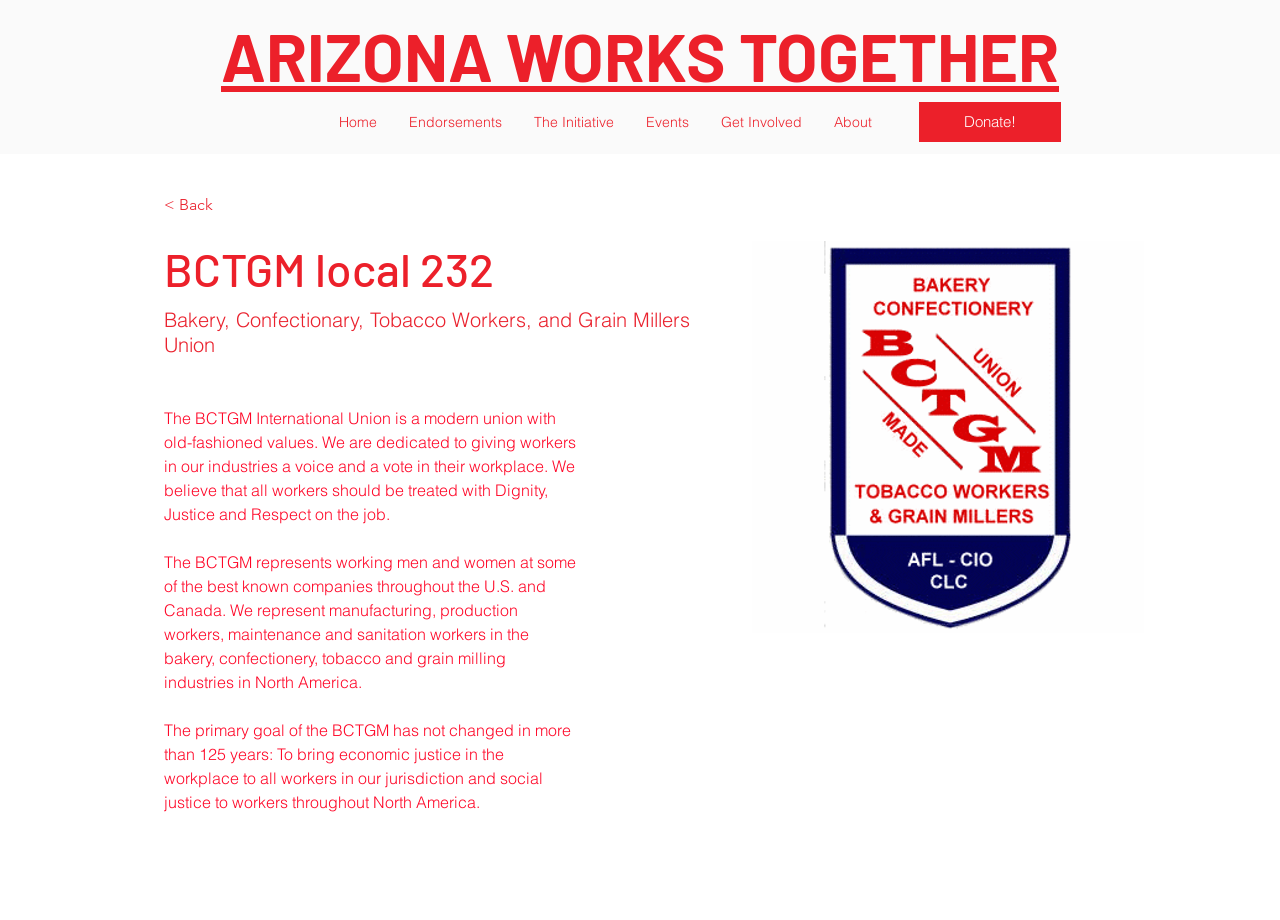Please provide a detailed answer to the question below based on the screenshot: 
What is the name of the union?

I found the answer by looking at the heading 'BCTGM local 232' and the StaticText 'Bakery, Confectionary, Tobacco Workers, and Grain Millers Union' which suggests that BCTGM is the name of the union.